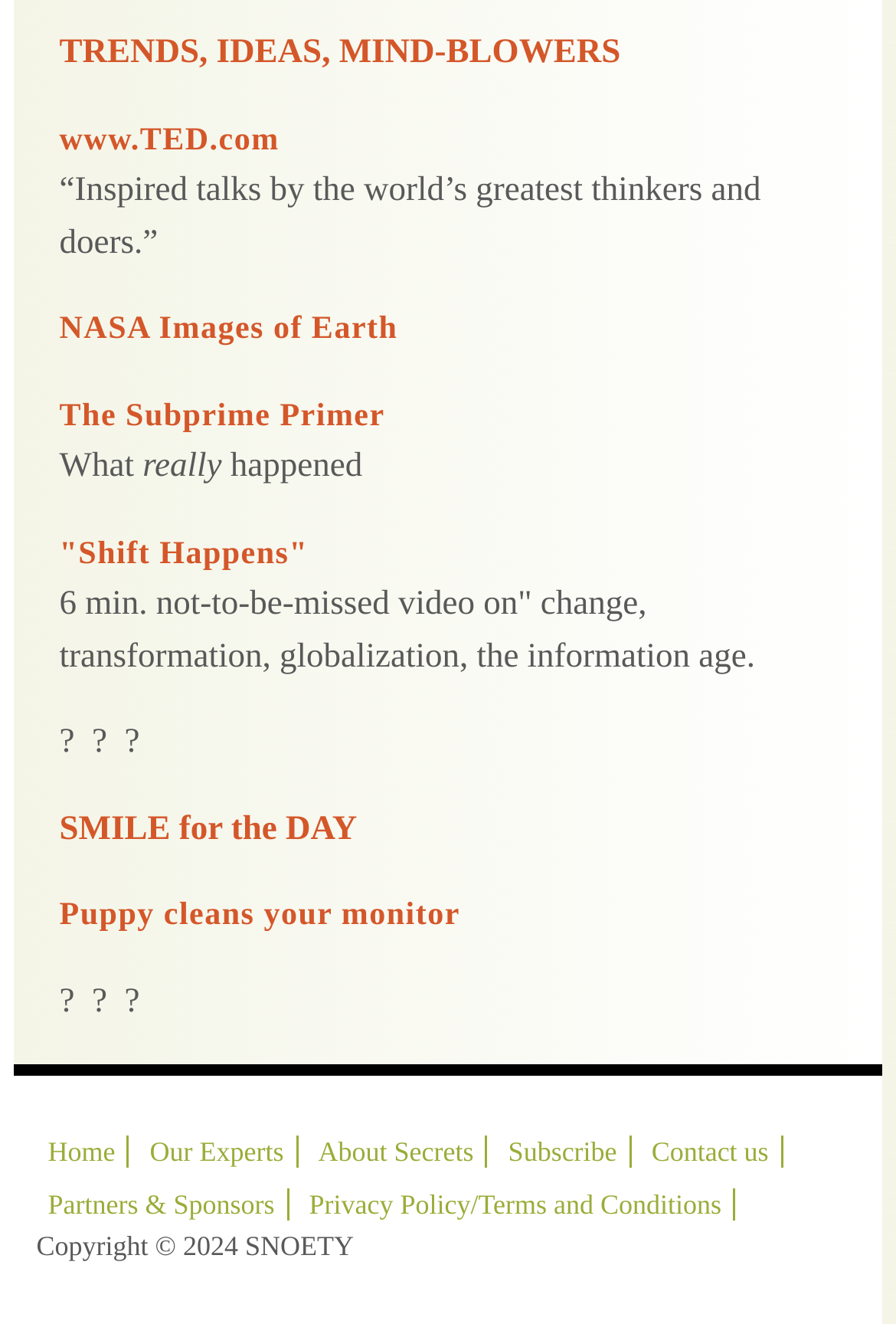What is the name of the website?
Provide an in-depth answer to the question, covering all aspects.

The name of the website can be found in the link 'www.TED.com' at the top of the webpage, which suggests that the website is TED.com.